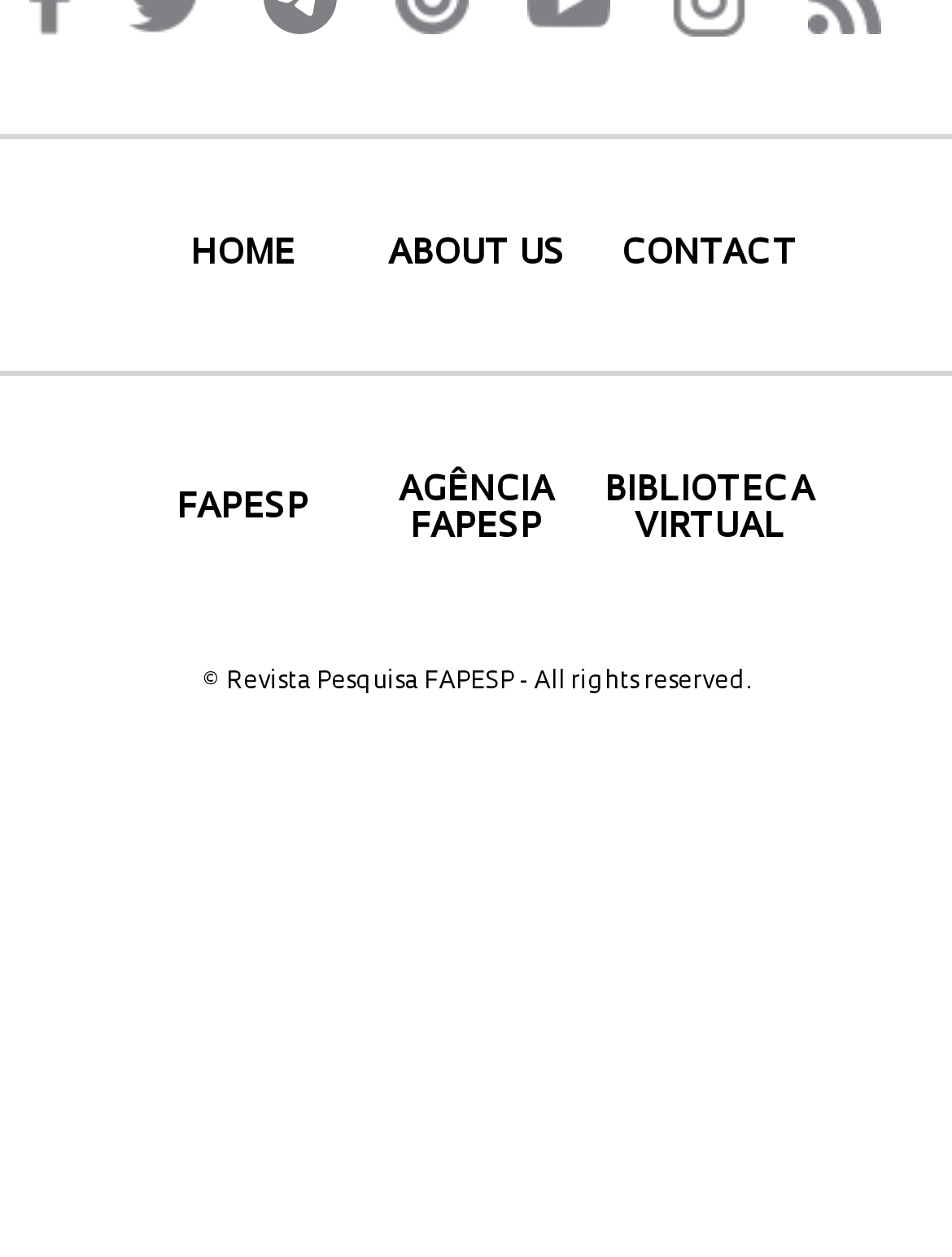Can you identify the bounding box coordinates of the clickable region needed to carry out this instruction: 'go to home page'? The coordinates should be four float numbers within the range of 0 to 1, stated as [left, top, right, bottom].

[0.135, 0.188, 0.375, 0.217]